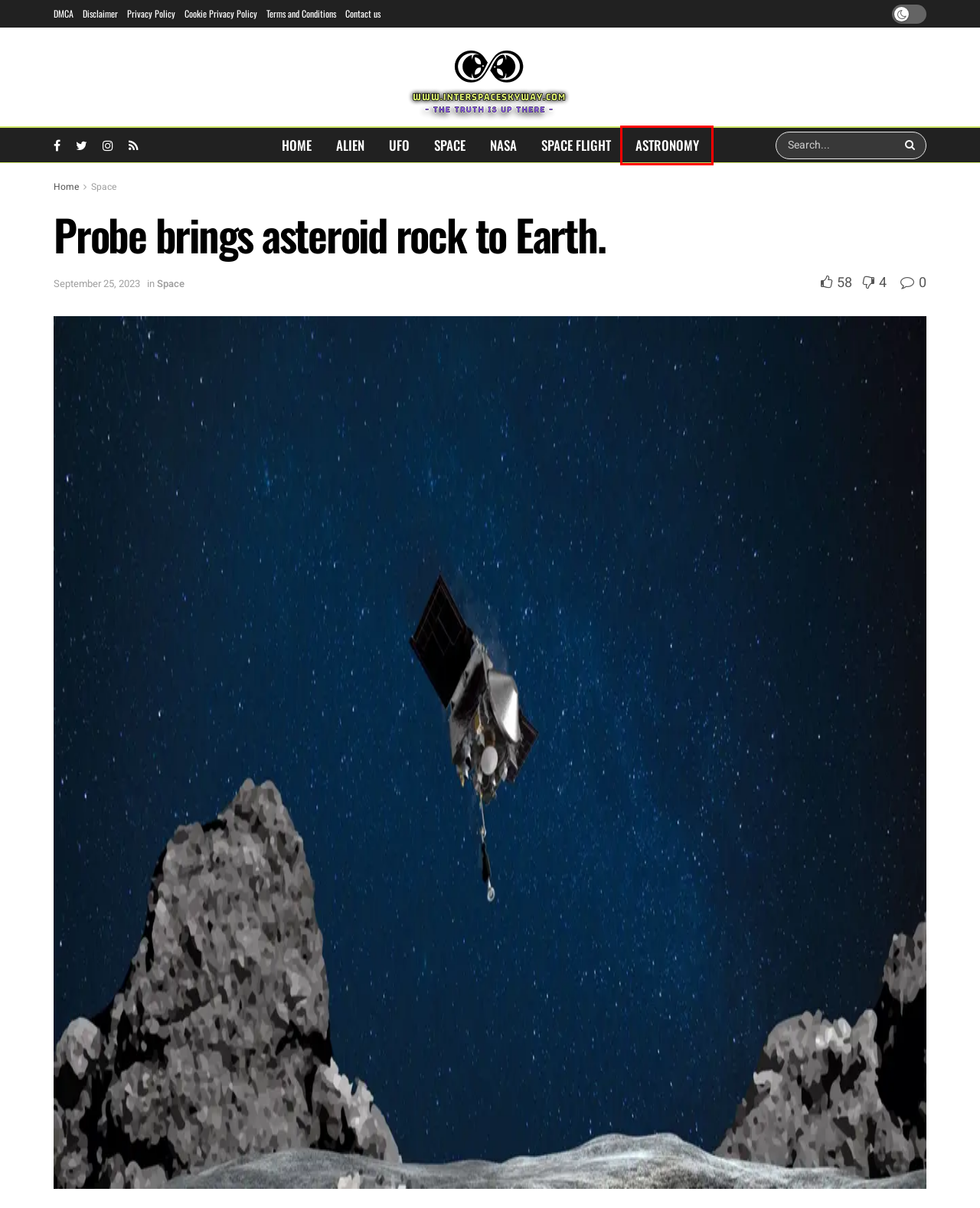You are provided with a screenshot of a webpage that includes a red rectangle bounding box. Please choose the most appropriate webpage description that matches the new webpage after clicking the element within the red bounding box. Here are the candidates:
A. DMCA - Inter Space Sky Way
B. Cookie Privacy Policy - Inter Space Sky Way
C. Space Archives - Inter Space Sky Way
D. Astronomy Archives - Inter Space Sky Way
E. Contact us - Inter Space Sky Way
F. UFO Archives - Inter Space Sky Way
G. Disclaimer - Inter Space Sky Way
H. Space Flight Archives - Inter Space Sky Way

D